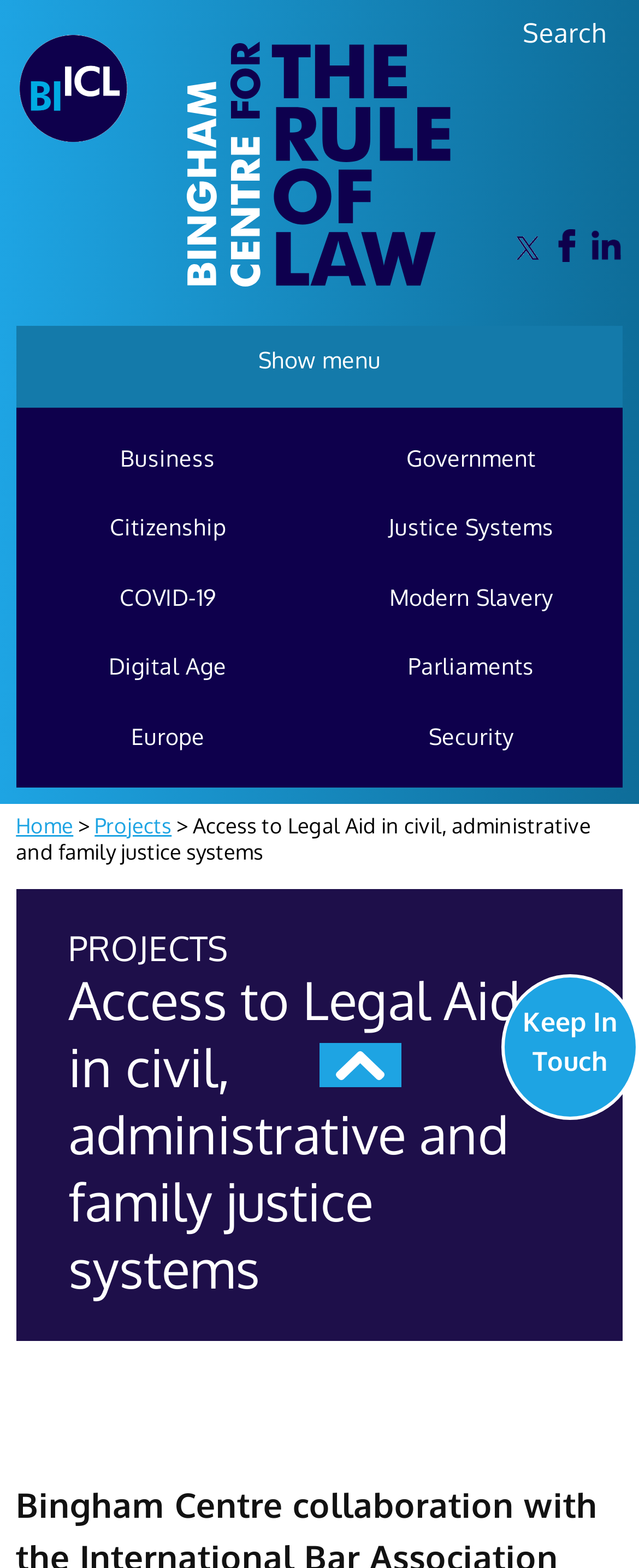Pinpoint the bounding box coordinates for the area that should be clicked to perform the following instruction: "Show the menu".

[0.404, 0.22, 0.596, 0.238]